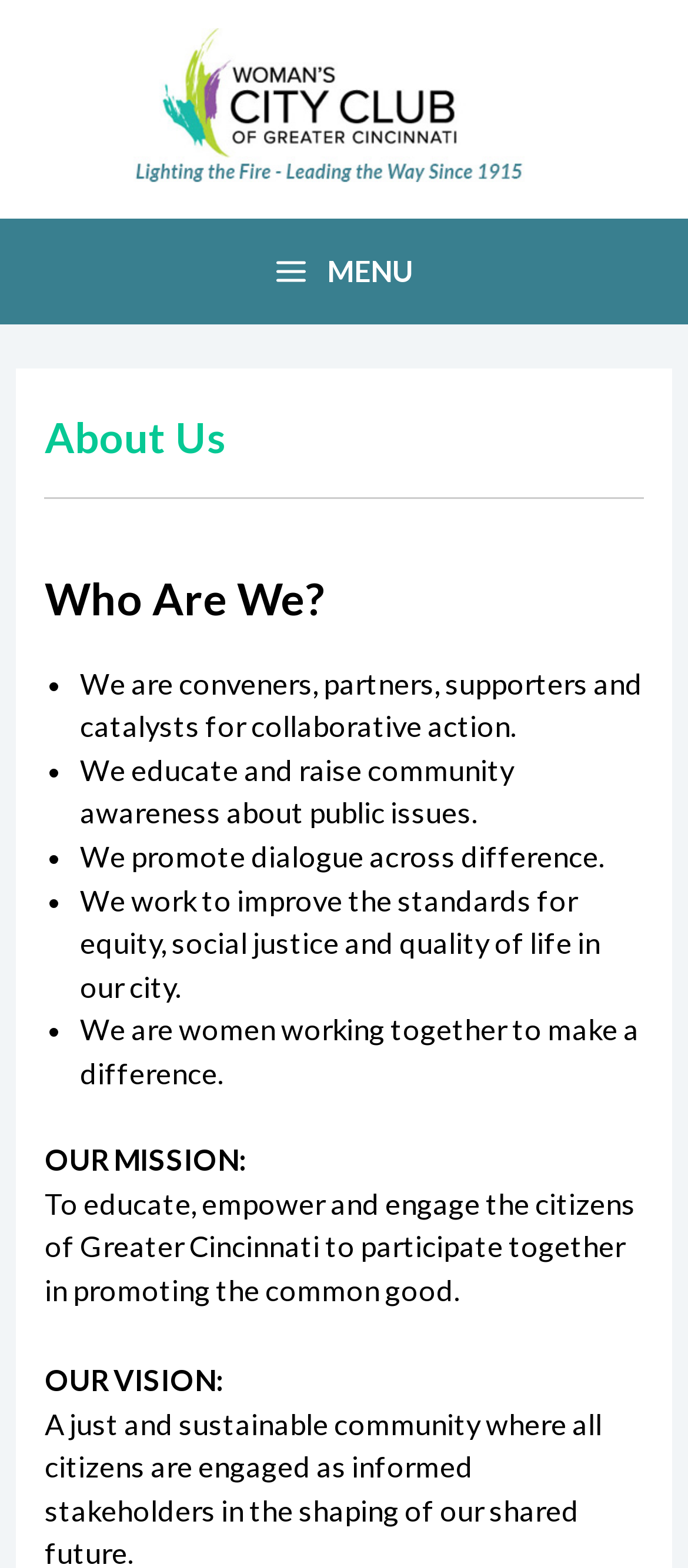What is the purpose of the Woman's City Club?
Please provide a single word or phrase as the answer based on the screenshot.

To promote responsive government